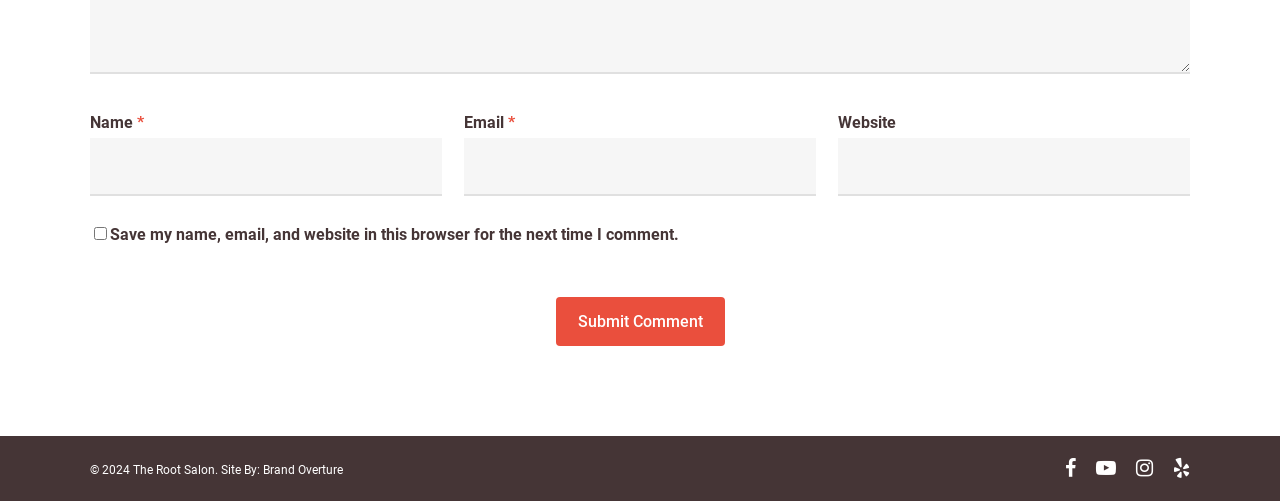Can you pinpoint the bounding box coordinates for the clickable element required for this instruction: "Submit a comment"? The coordinates should be four float numbers between 0 and 1, i.e., [left, top, right, bottom].

[0.434, 0.593, 0.566, 0.691]